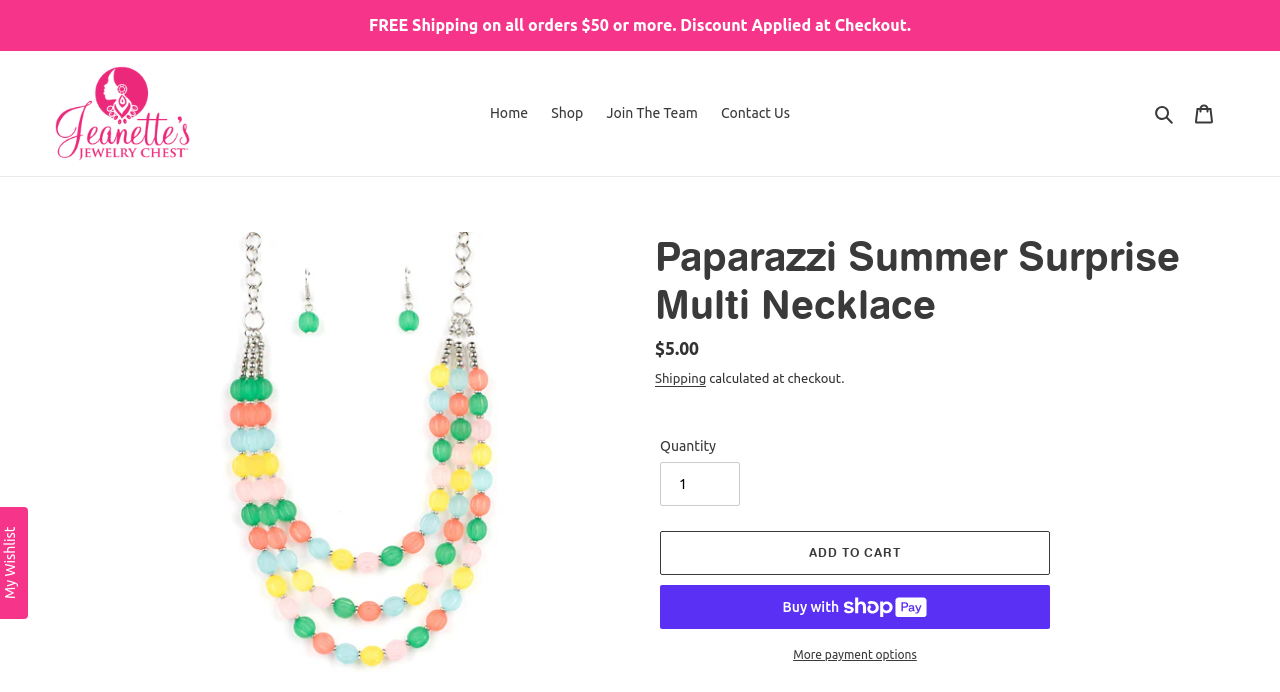Offer an in-depth caption of the entire webpage.

This webpage appears to be a product page for a multi-colored striped acrylic bead necklace. At the top of the page, there is an announcement section that spans the entire width, stating "FREE Shipping on all orders $50 or more. Discount Applied at Checkout." Below this, there is a layout table that contains several elements, including a series of links to different sections of the website, such as "Jeanette's Jewelry Chest", "Home", "Shop", "Join The Team", and "Contact Us". These links are positioned horizontally, with the "Search" button and "Cart" link located at the far right.

The main content of the page is focused on the product, with a heading that reads "Paparazzi Summer Surprise Multi Necklace" positioned near the top. Below this, there is a description list that provides details about the product, including its regular price of $5.00. A "Shipping" link and a note about shipping costs being calculated at checkout are also present.

Further down the page, there is a section for selecting the quantity of the product, with a spin button allowing the user to choose a value between 1 and an unspecified maximum. An "Add to cart" button is positioned to the right of the quantity selector, and a "Buy now with ShopPay" button is located below it, accompanied by an image. Finally, a "More payment options" button is positioned at the bottom of the page.